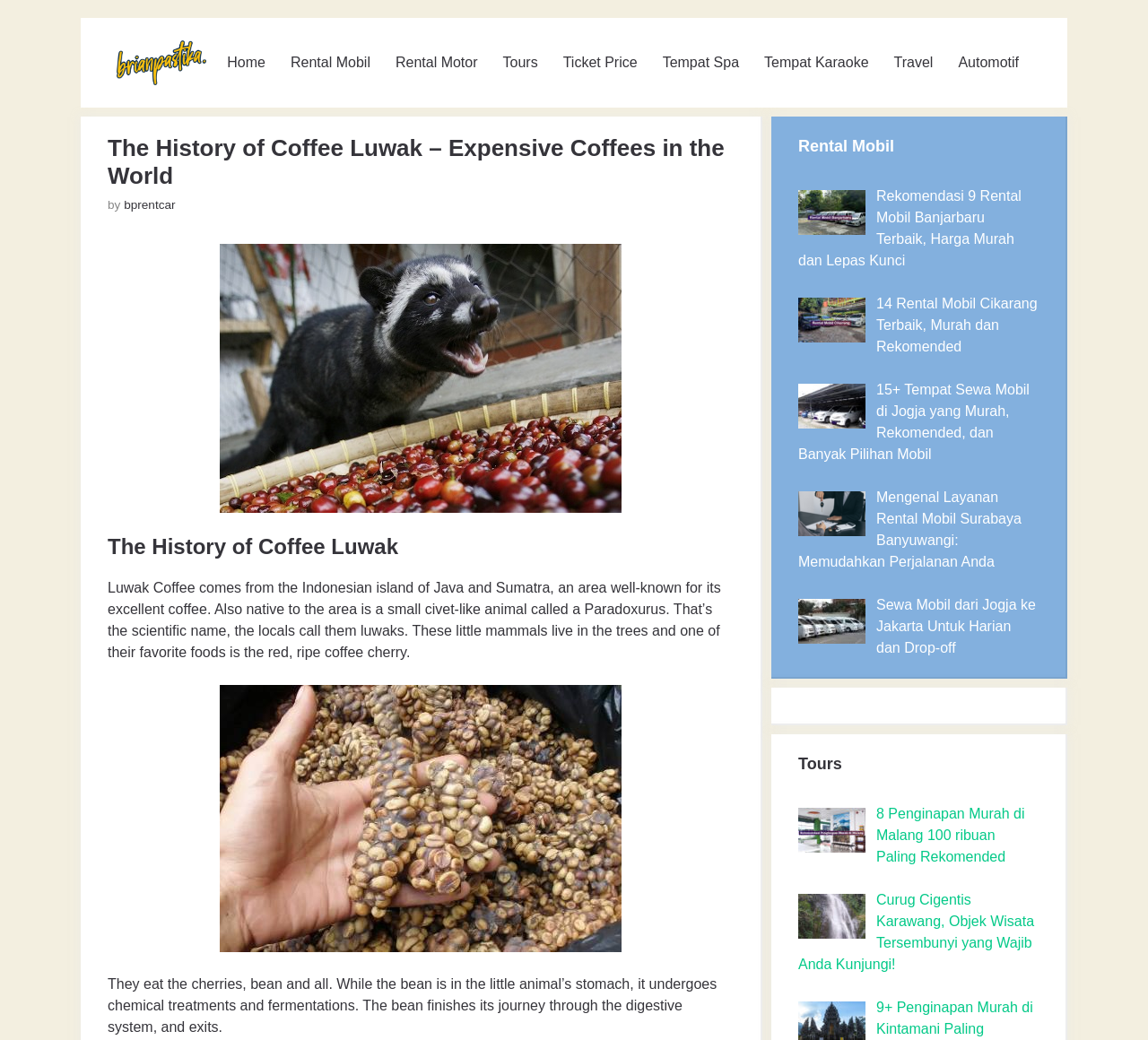Provide the bounding box coordinates for the UI element described in this sentence: "Tempat Spa". The coordinates should be four float values between 0 and 1, i.e., [left, top, right, bottom].

[0.566, 0.034, 0.655, 0.086]